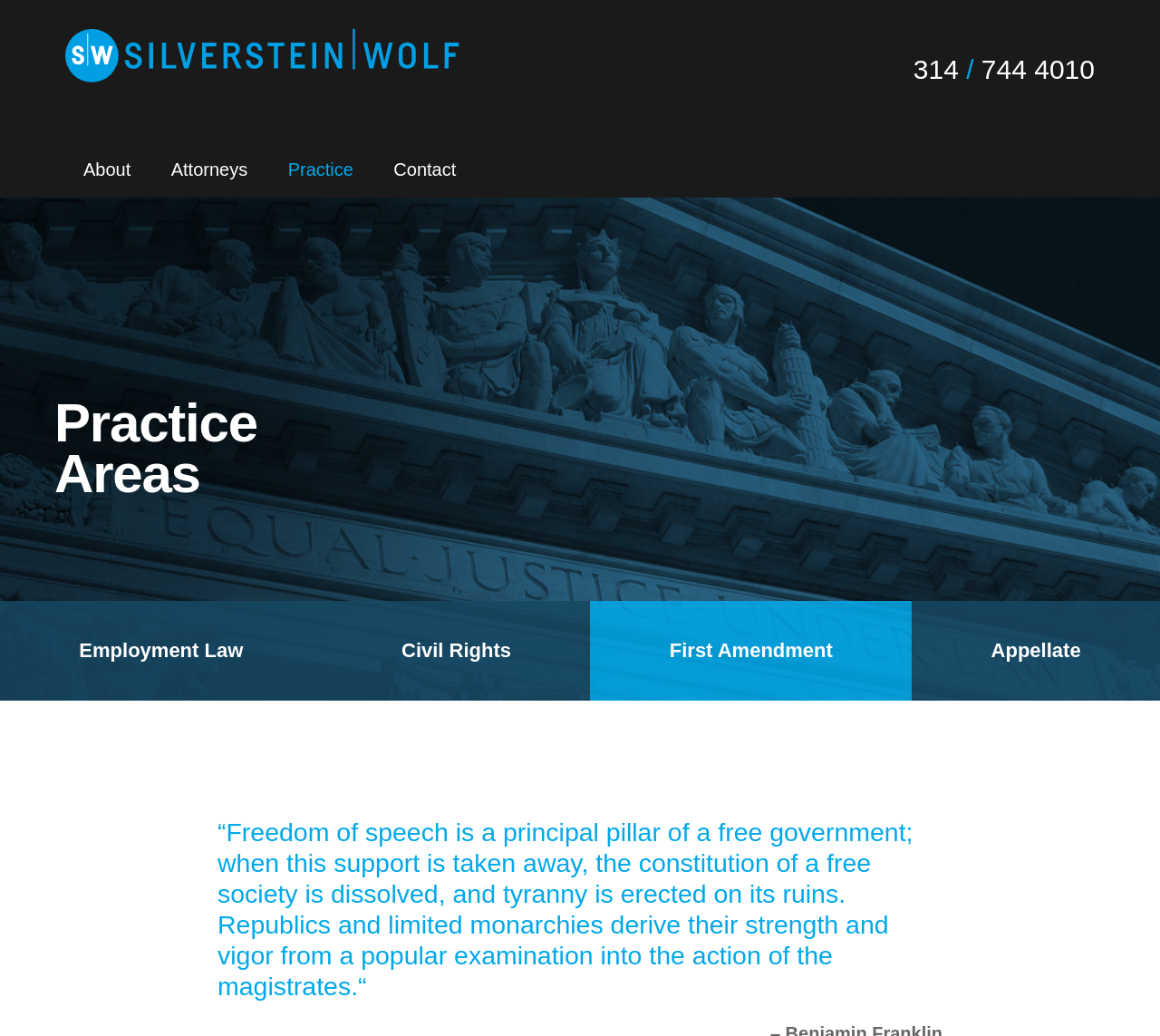What is the image above the 'About' link?
Please use the image to deliver a detailed and complete answer.

I found the answer by looking at the image element above the 'About' link, which has a description 'Sowers & Wolf Attorneys at Law is a boutique law firm in St. Louis with areas of expertise in employment law, civil rights, first amendment law, and appellate law.'. This suggests that the image is the logo of Sowers & Wolf Attorneys at Law, which is likely the previous name of the law firm.